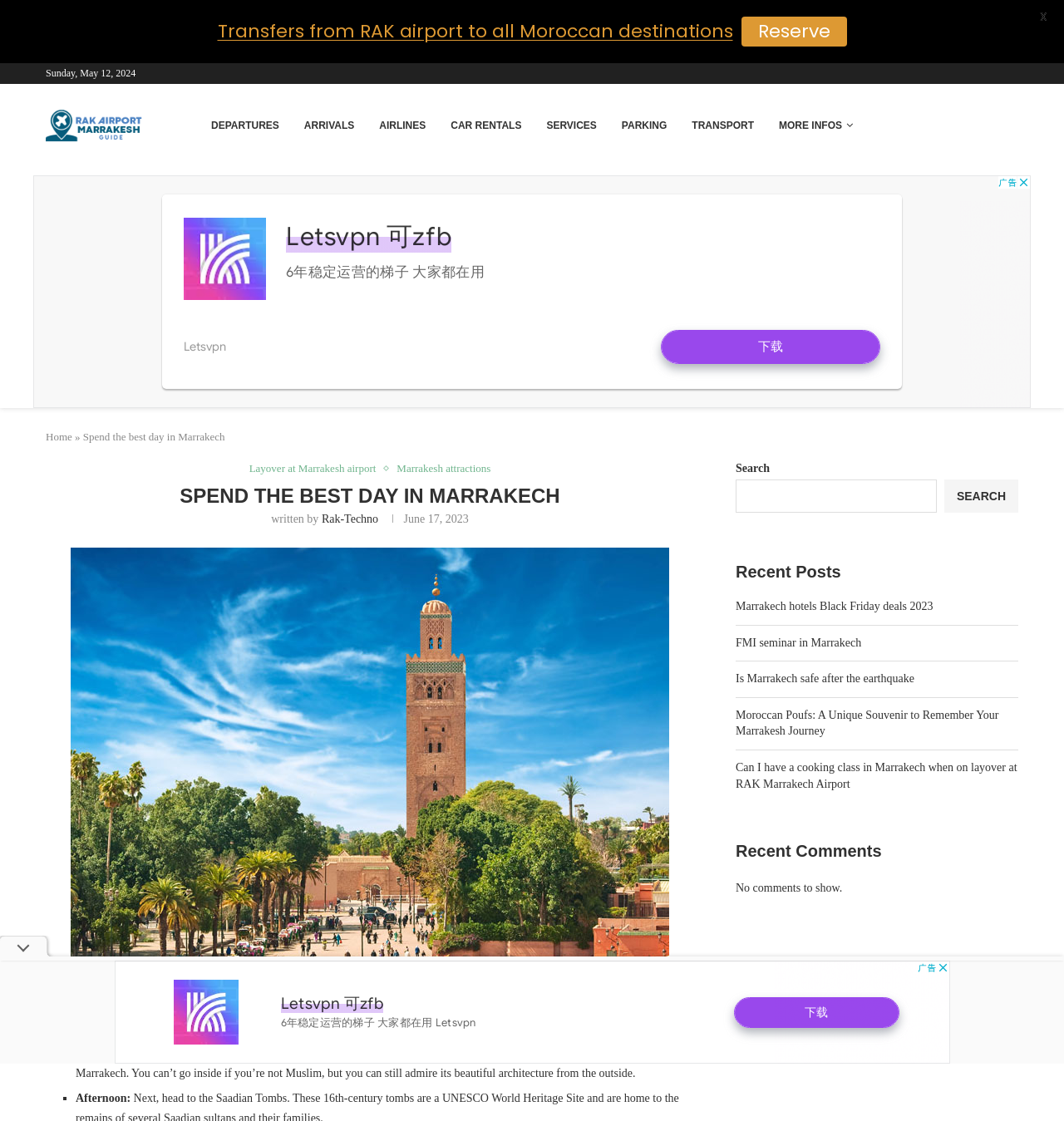Use the information in the screenshot to answer the question comprehensively: What is the purpose of the search box?

The search box is located on the right side of the webpage, and it has a button labeled 'Search'. This suggests that the search box is intended for users to search the website for specific content.